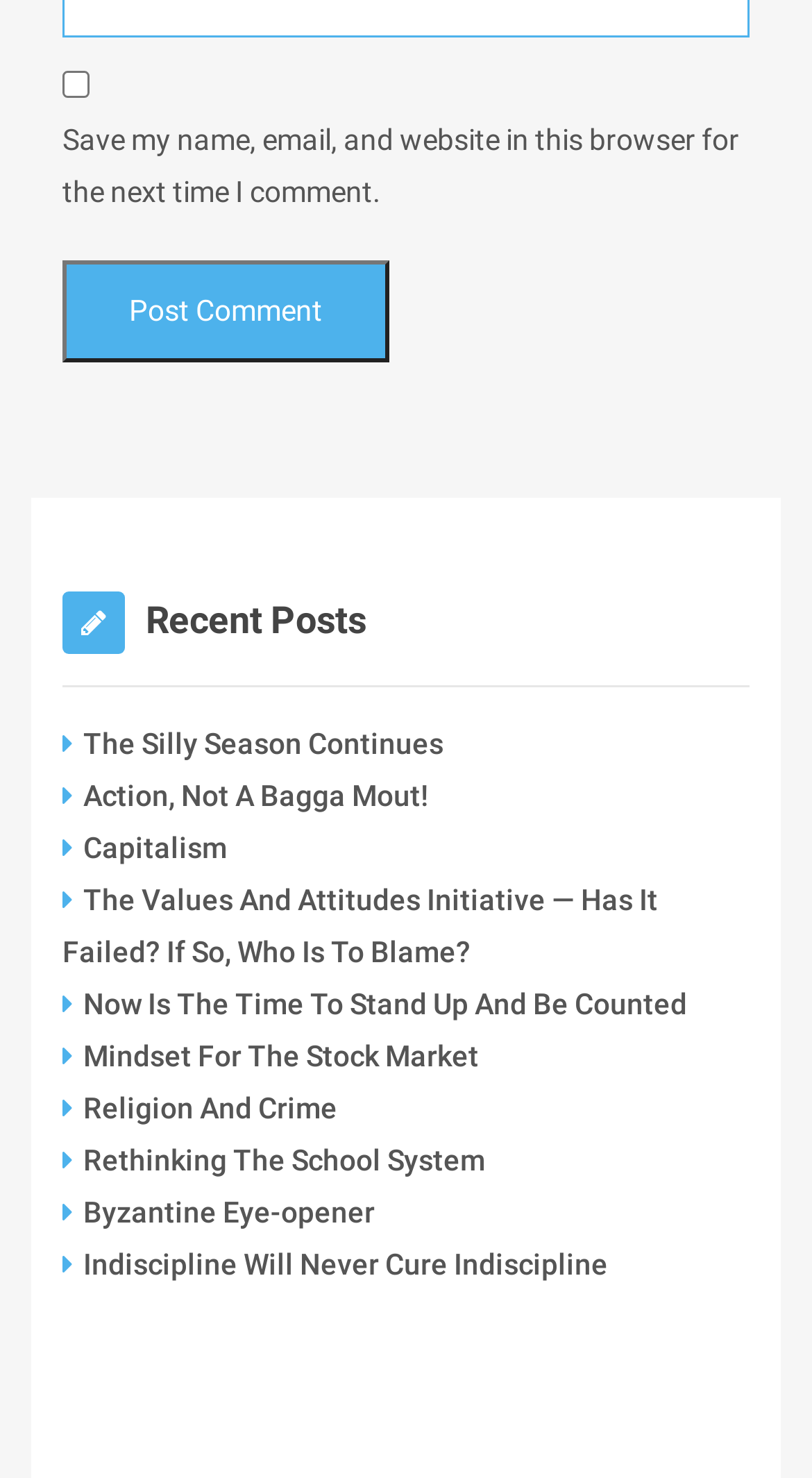Please provide a short answer using a single word or phrase for the question:
What is the function of the button?

Post Comment